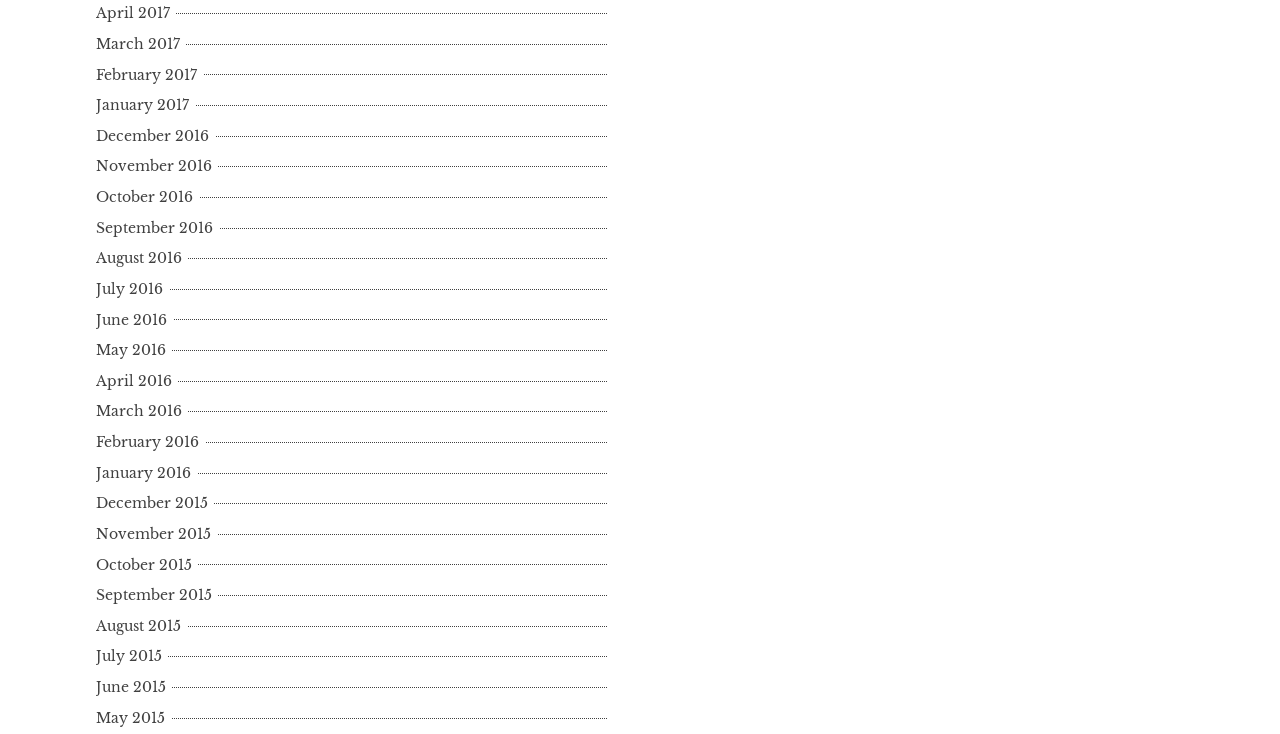What is the earliest month listed?
Please use the image to deliver a detailed and complete answer.

I looked at the links on the webpage and found that the earliest month listed is April 2015, which is the 21st link from the top.